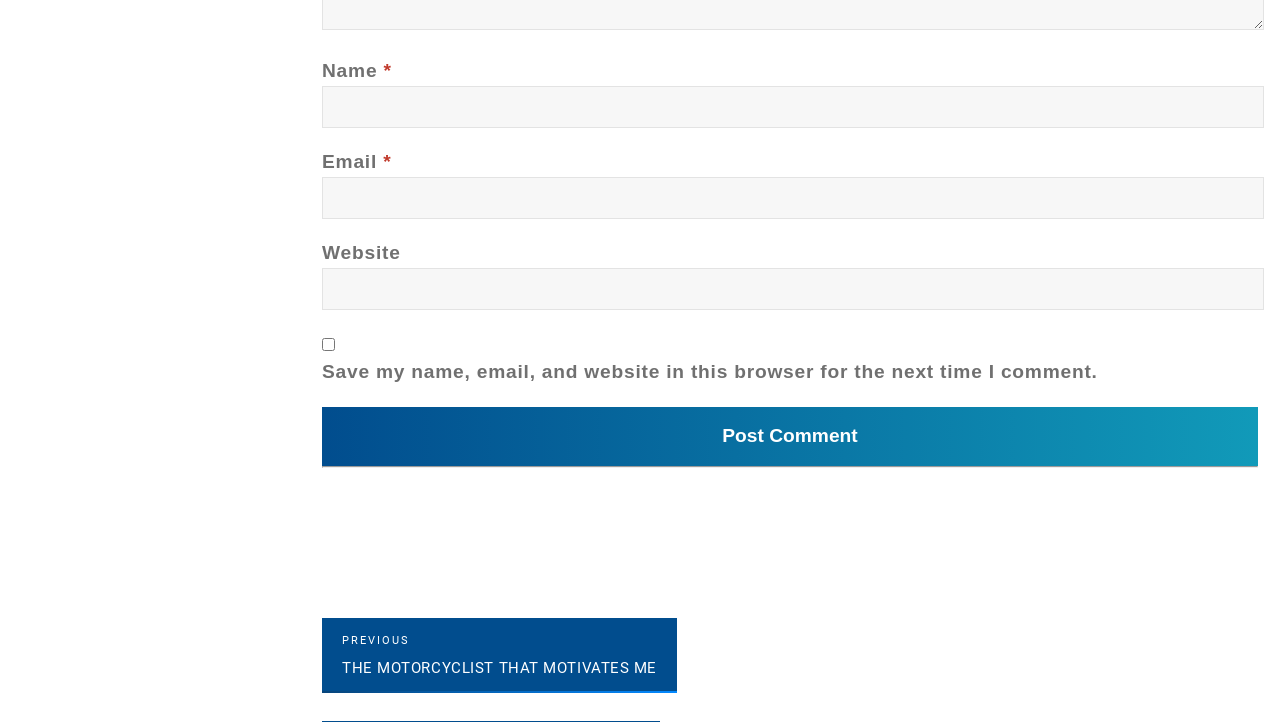For the following element description, predict the bounding box coordinates in the format (top-left x, top-left y, bottom-right x, bottom-right y). All values should be floating point numbers between 0 and 1. Description: parent_node: Website name="url"

[0.252, 0.371, 0.988, 0.43]